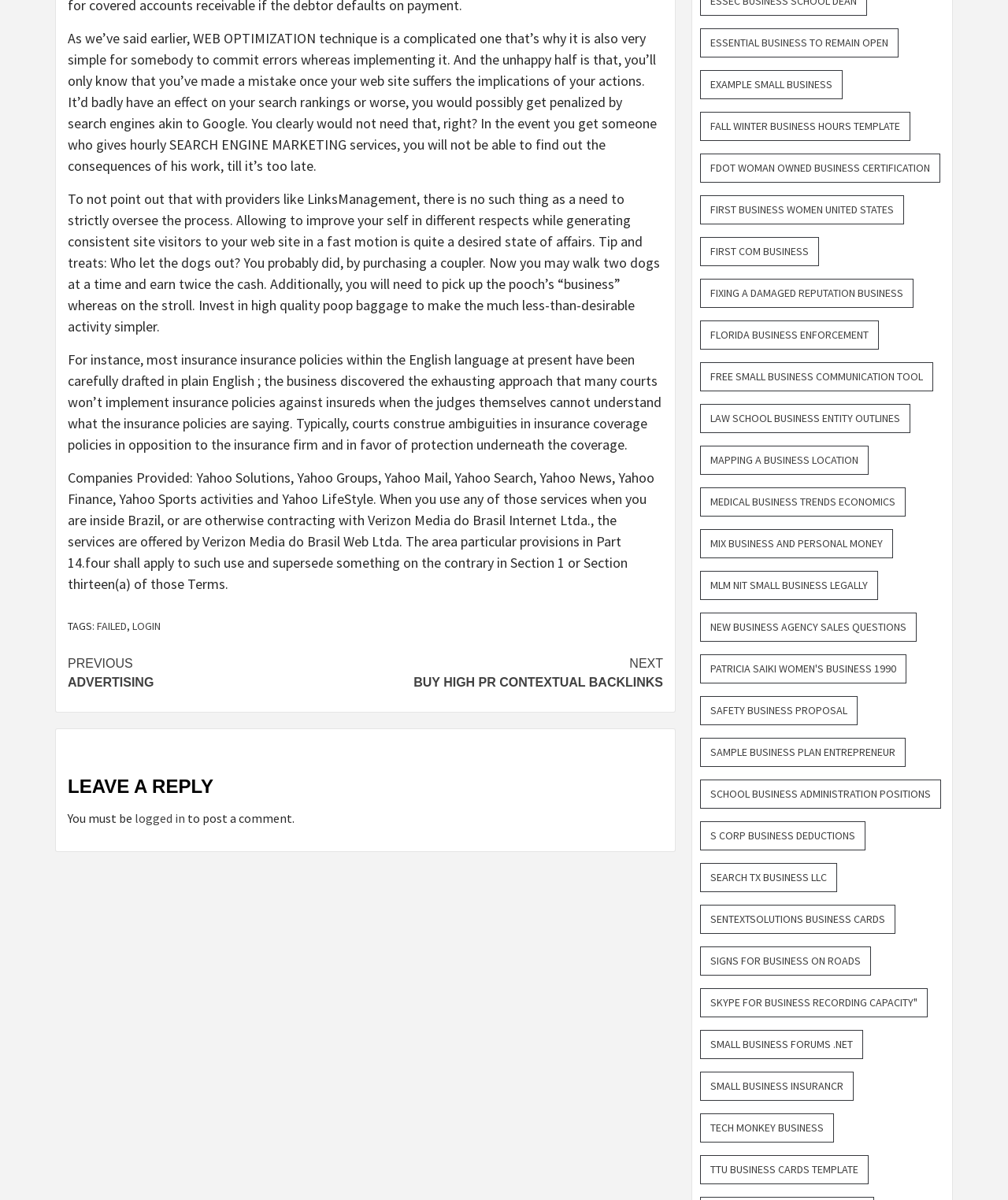Using the format (top-left x, top-left y, bottom-right x, bottom-right y), and given the element description, identify the bounding box coordinates within the screenshot: Tech Monkey Business

[0.695, 0.928, 0.827, 0.952]